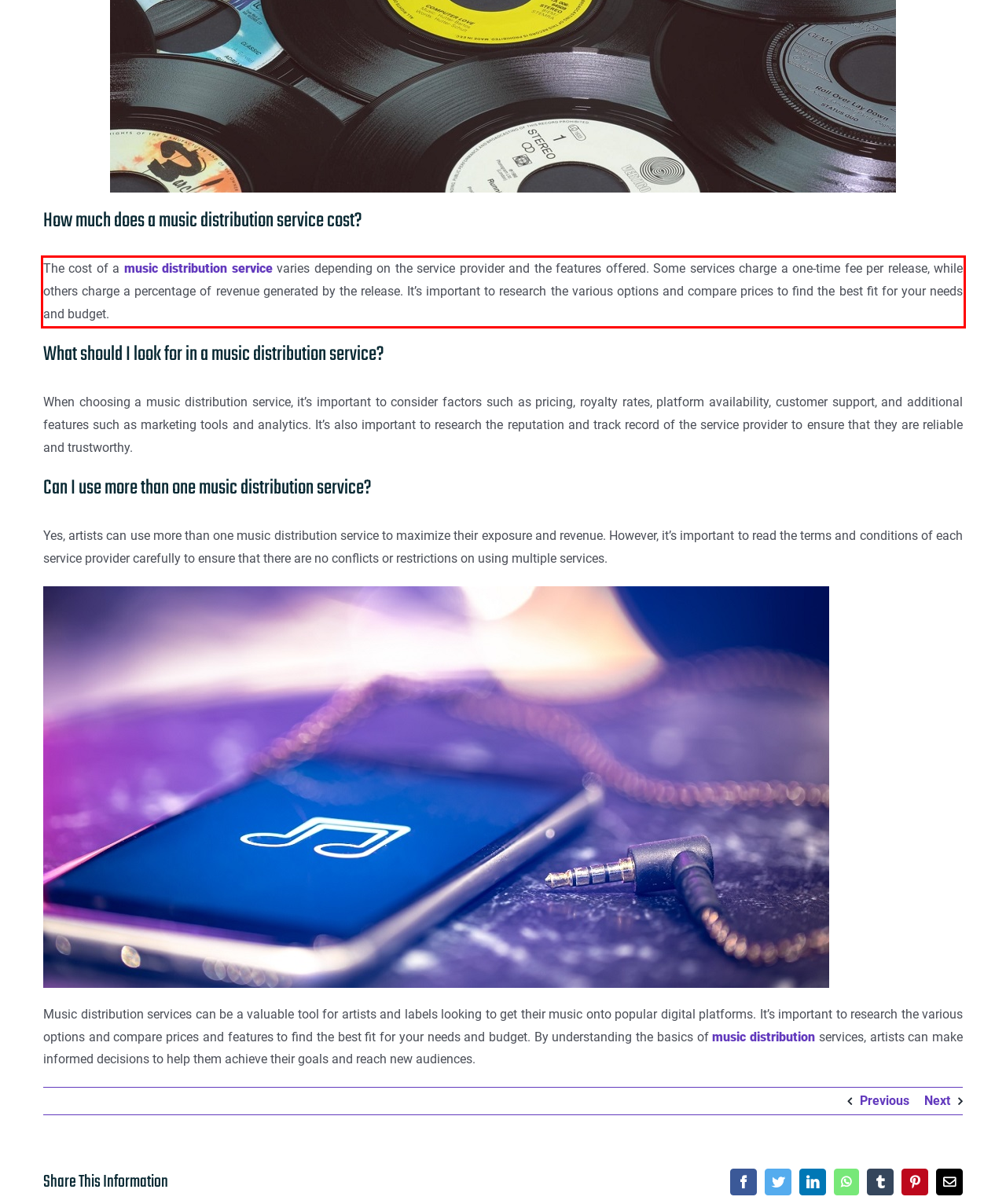Please examine the webpage screenshot containing a red bounding box and use OCR to recognize and output the text inside the red bounding box.

The cost of a music distribution service varies depending on the service provider and the features offered. Some services charge a one-time fee per release, while others charge a percentage of revenue generated by the release. It’s important to research the various options and compare prices to find the best fit for your needs and budget.